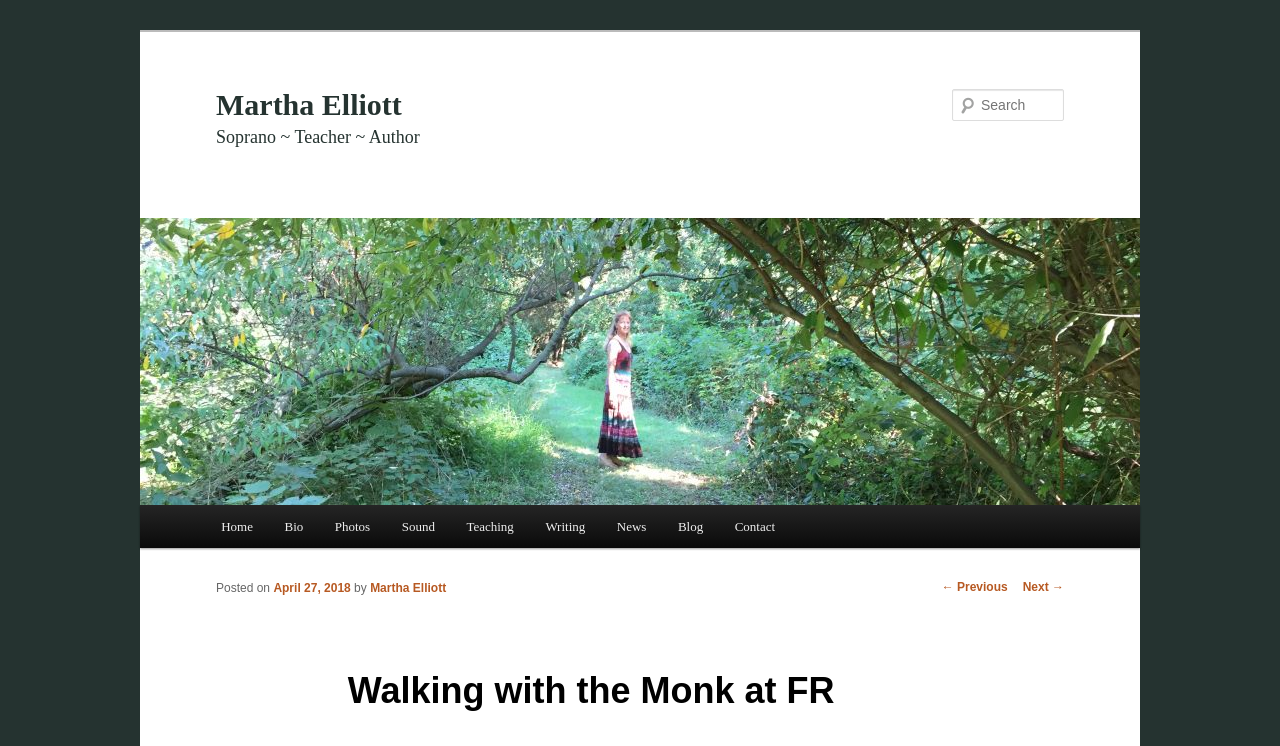Kindly determine the bounding box coordinates for the area that needs to be clicked to execute this instruction: "Read the blog".

[0.517, 0.677, 0.562, 0.735]